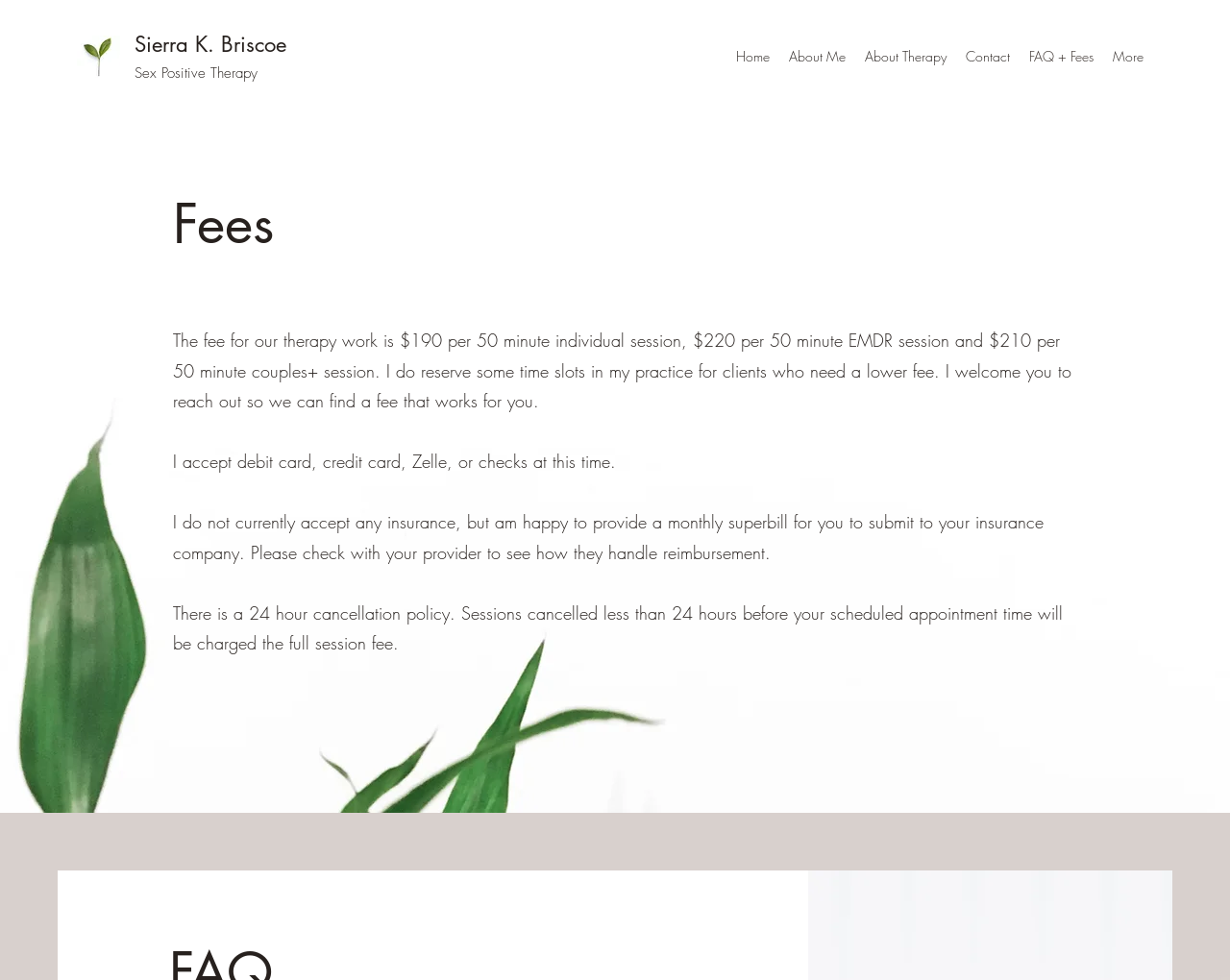Using the information in the image, could you please answer the following question in detail:
What is the fee for a 50-minute individual session?

I found the answer by looking at the text under the 'Fees' heading, which states 'The fee for our therapy work is $190 per 50 minute individual session...'.